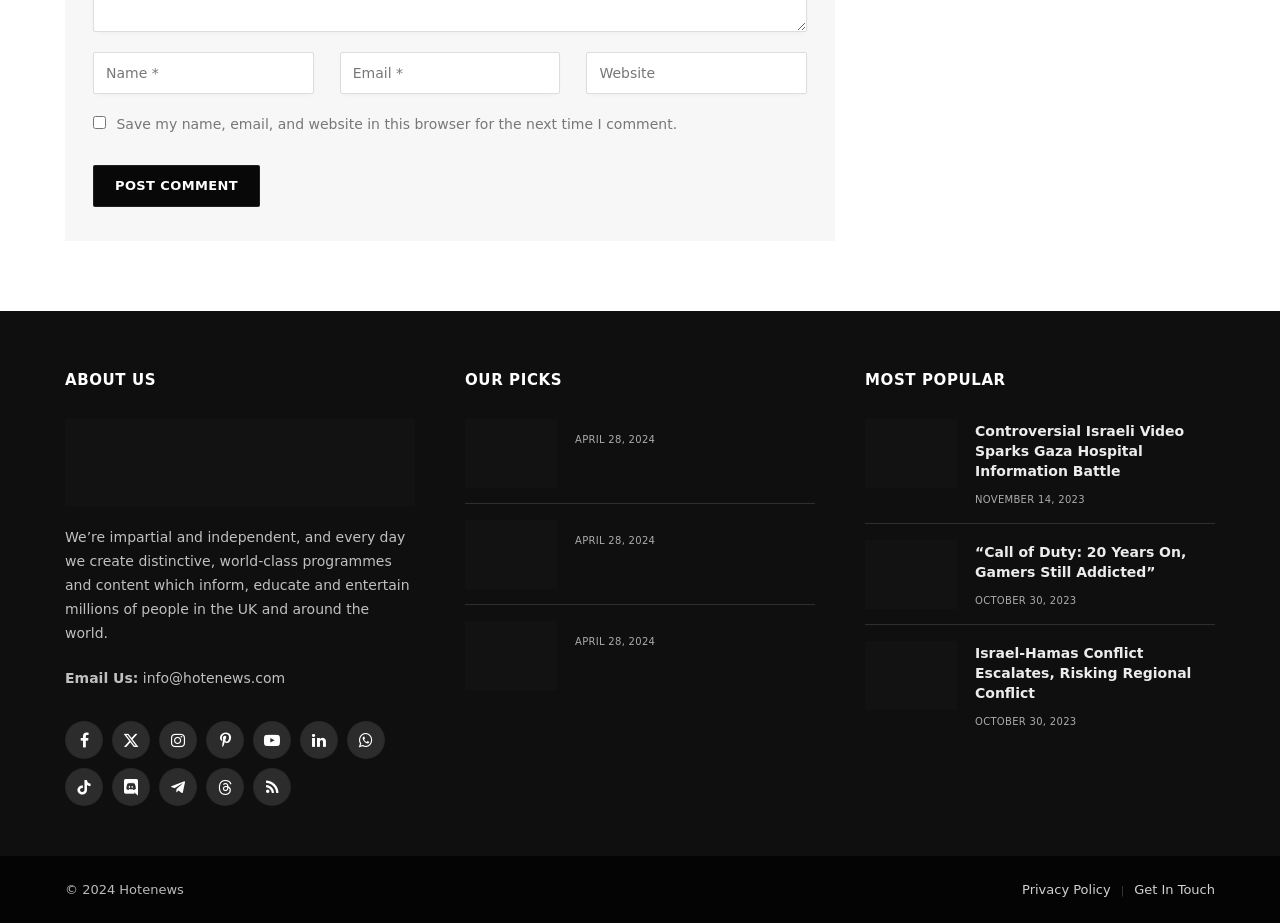Find the bounding box coordinates of the element's region that should be clicked in order to follow the given instruction: "visit the home page". The coordinates should consist of four float numbers between 0 and 1, i.e., [left, top, right, bottom].

None